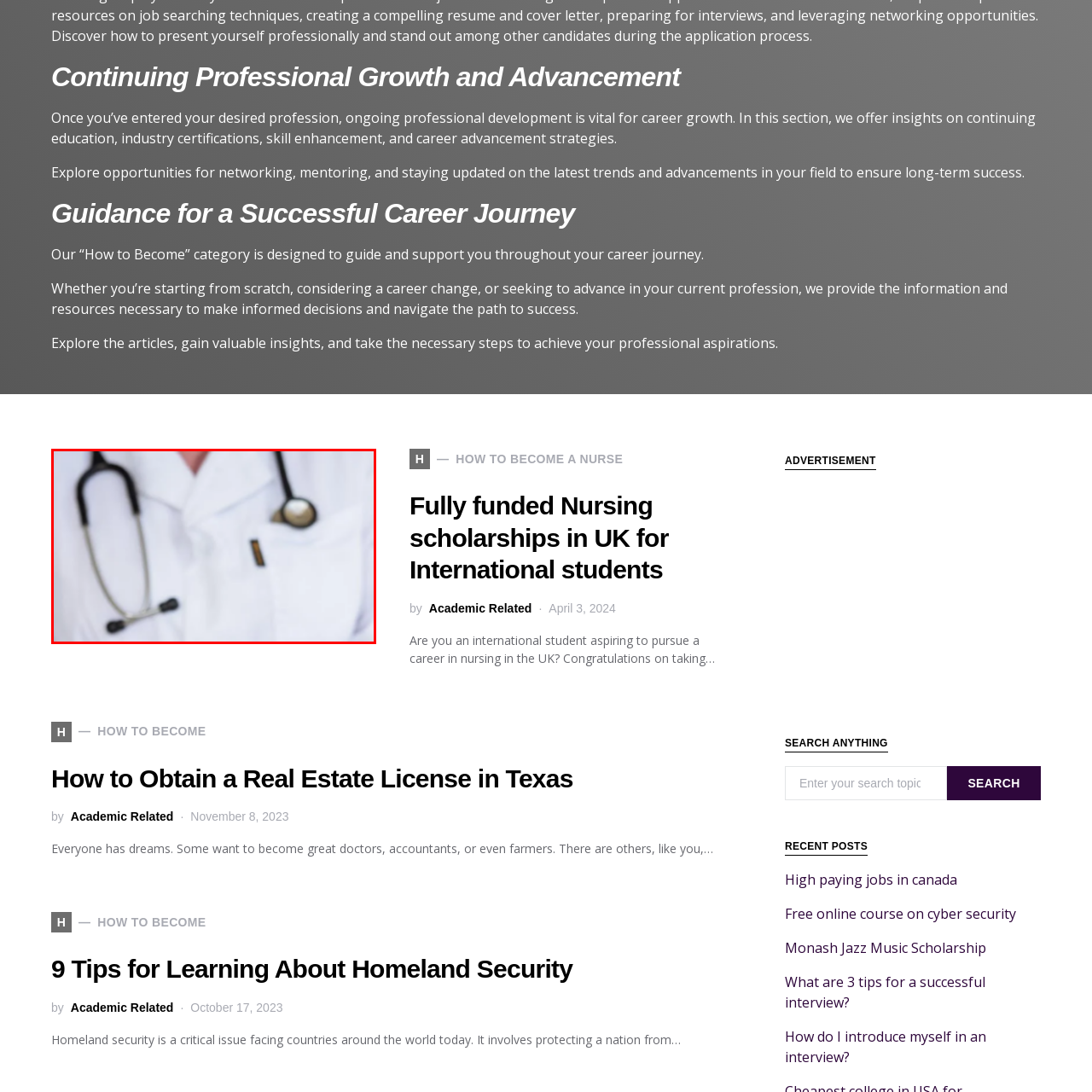What is draped around the person's neck?
Focus on the section marked by the red bounding box and elaborate on the question as thoroughly as possible.

In the image, a stethoscope is visible around the person's neck, which is a medical tool commonly used by healthcare workers such as nurses or doctors to examine patients.